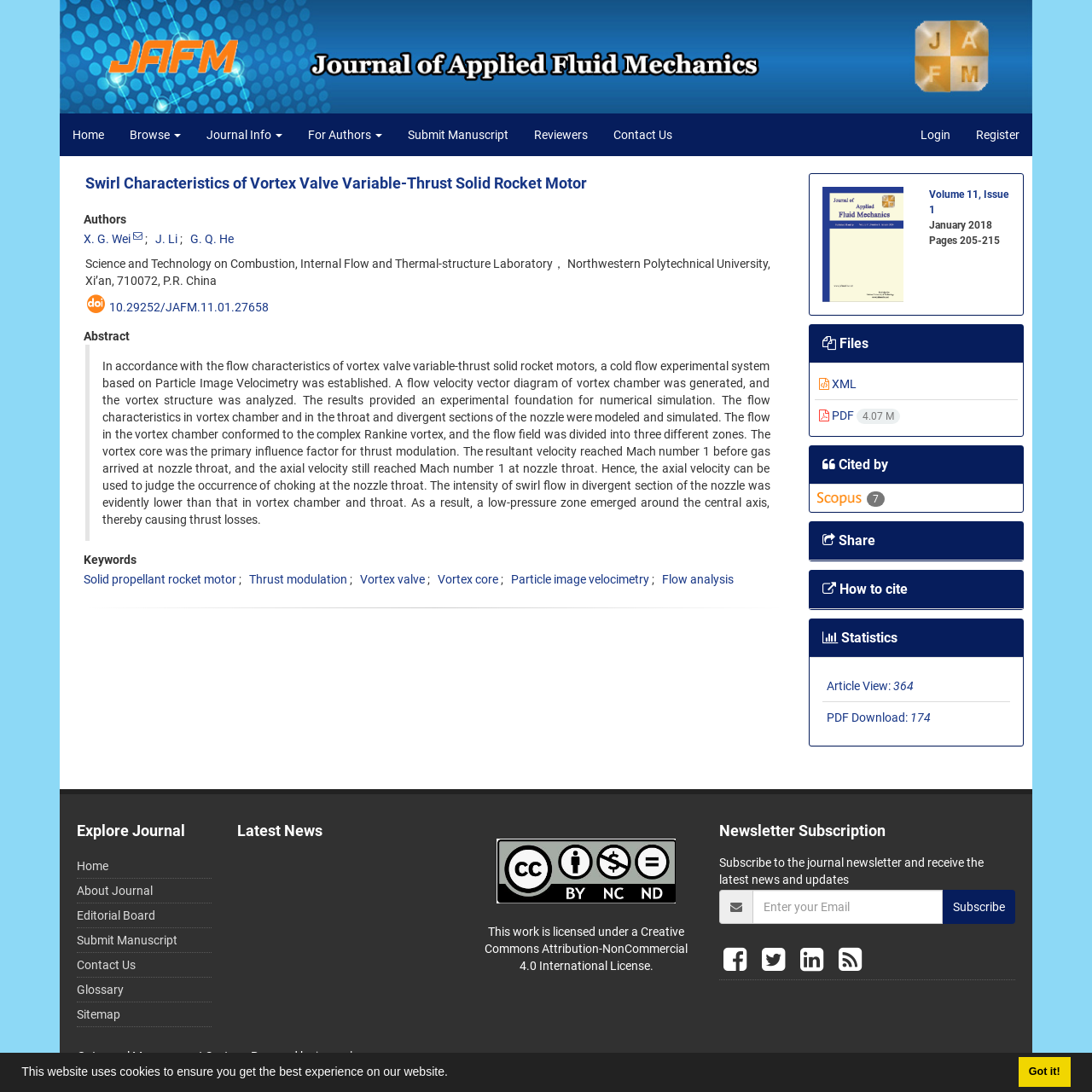What is the volume and issue number of the journal?
Based on the image, give a concise answer in the form of a single word or short phrase.

Volume 11, Issue 1